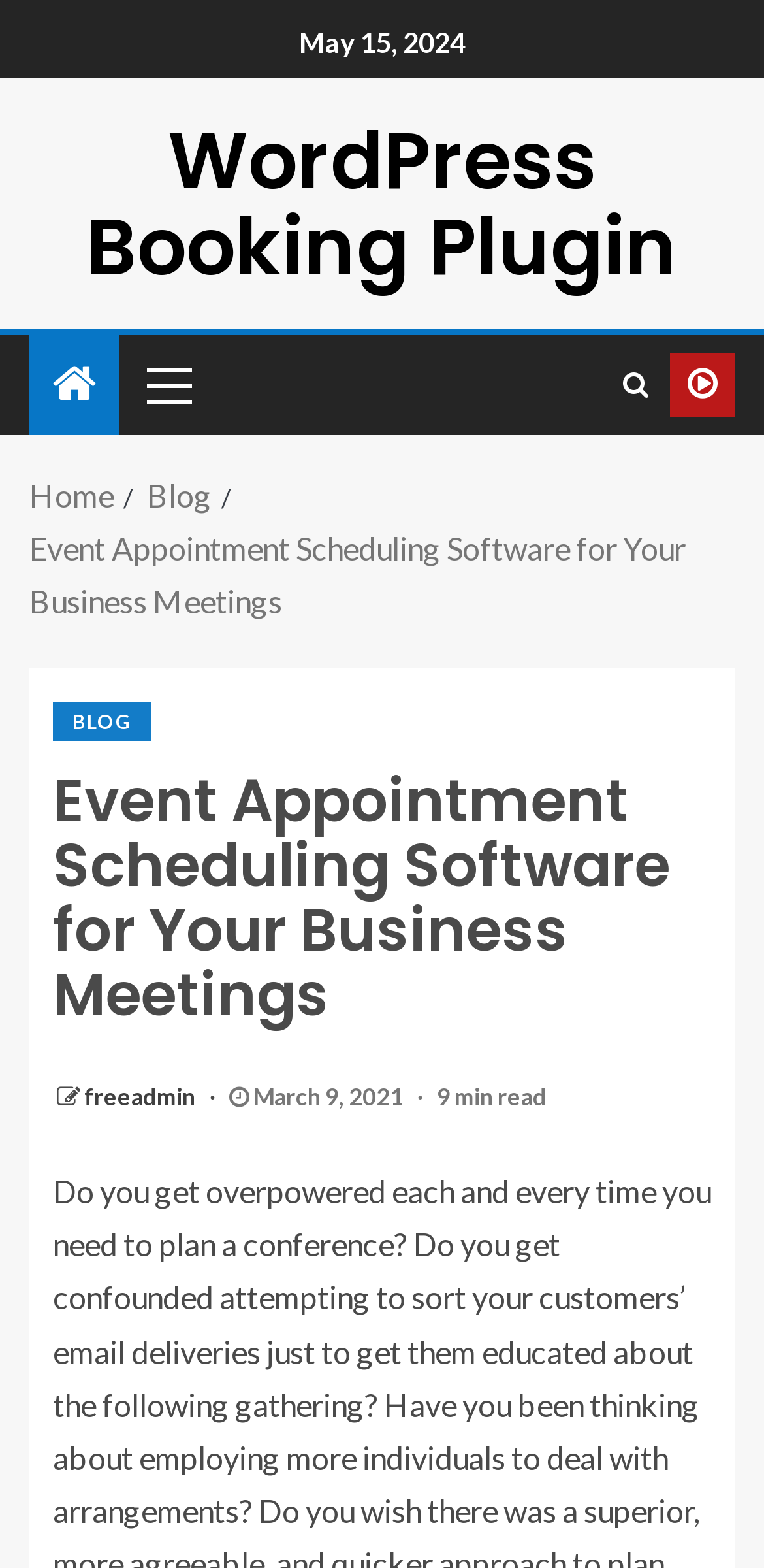Identify the bounding box coordinates for the UI element mentioned here: "WordPress Booking Plugin". Provide the coordinates as four float values between 0 and 1, i.e., [left, top, right, bottom].

[0.113, 0.068, 0.887, 0.192]